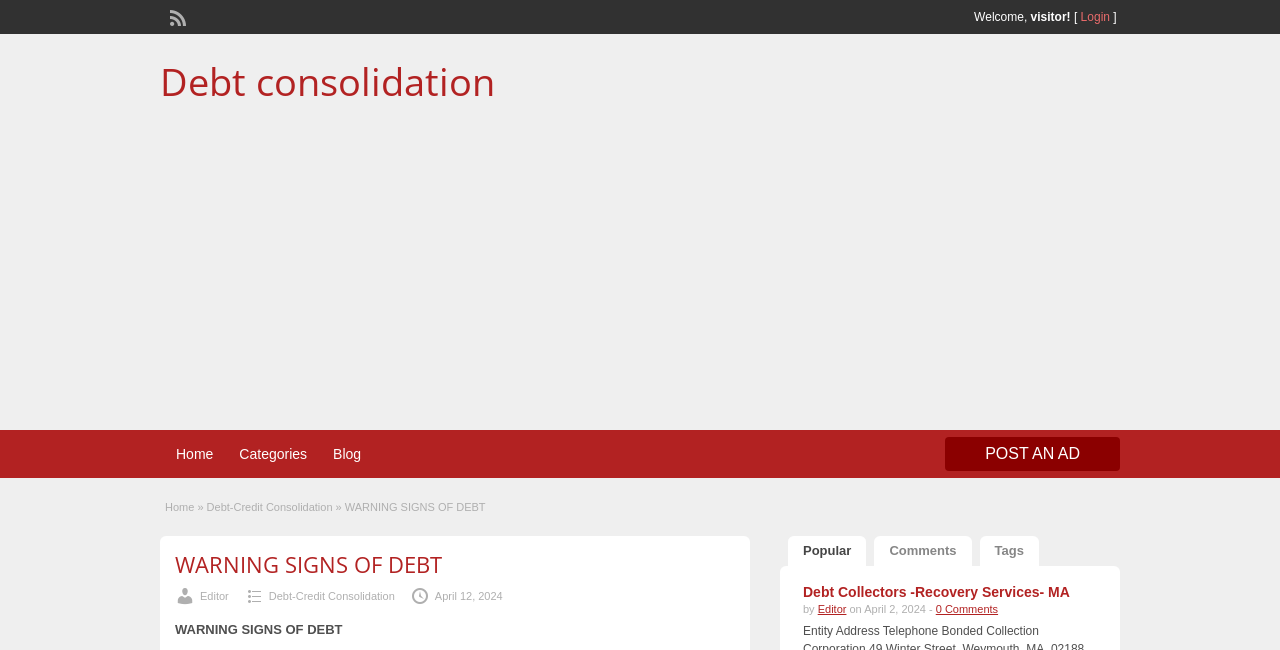Explain the webpage's design and content in an elaborate manner.

The webpage appears to be a blog or article page focused on debt consolidation and related topics. At the top, there is a welcome message and a login link. On the top-right corner, there is a small icon represented by a Unicode character '\uf303'.

The main content of the page is divided into sections. On the left side, there is a navigation menu with links to "Home", "Categories", "Blog", and "POST AN AD". Below this menu, there is an advertisement iframe that takes up most of the left side of the page.

On the right side, there is a heading "Debt consolidation" with a link to the same topic. Below this heading, there is a list of links to related topics, including "Debt-Credit Consolidation" and "WARNING SIGNS OF DEBT".

The main article section starts with a heading "WARNING SIGNS OF DEBT" and contains a list of warning signs, which are not explicitly mentioned in the accessibility tree but are hinted at in the meta description. The article is attributed to an author named "Editor" and is dated April 12, 2024.

Below the main article, there are links to "Popular", "Comments", and "Tags" related to the article. Further down, there is another article section with a heading "Debt Collectors -Recovery Services- MA" and a link to the same topic. This article is also attributed to the "Editor" and is dated April 2, 2024.

Throughout the page, there are several links to other topics and articles, as well as a few icons and Unicode characters used to represent various elements.